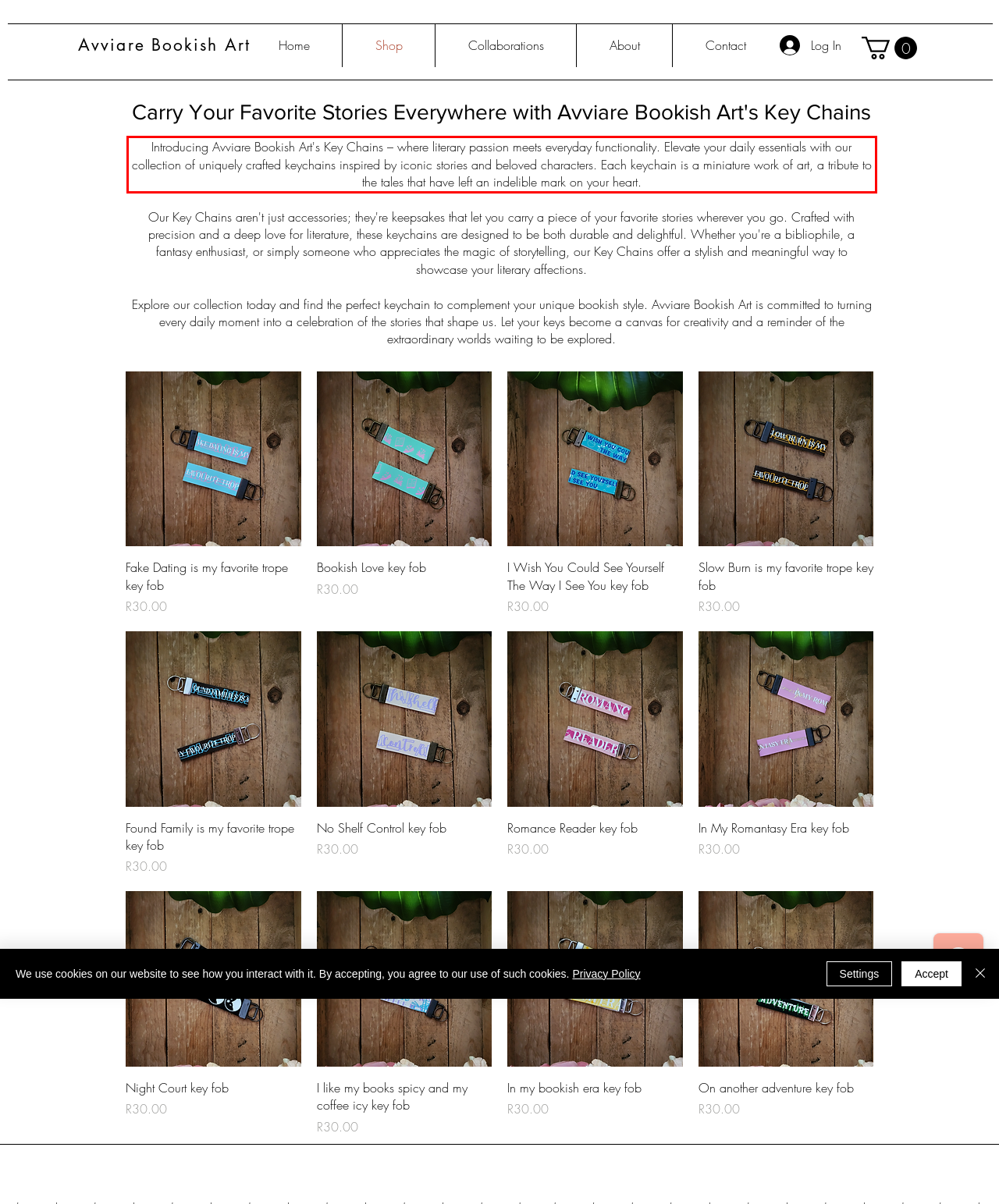Identify the text within the red bounding box on the webpage screenshot and generate the extracted text content.

Introducing Avviare Bookish Art's Key Chains – where literary passion meets everyday functionality. Elevate your daily essentials with our collection of uniquely crafted keychains inspired by iconic stories and beloved characters. Each keychain is a miniature work of art, a tribute to the tales that have left an indelible mark on your heart.